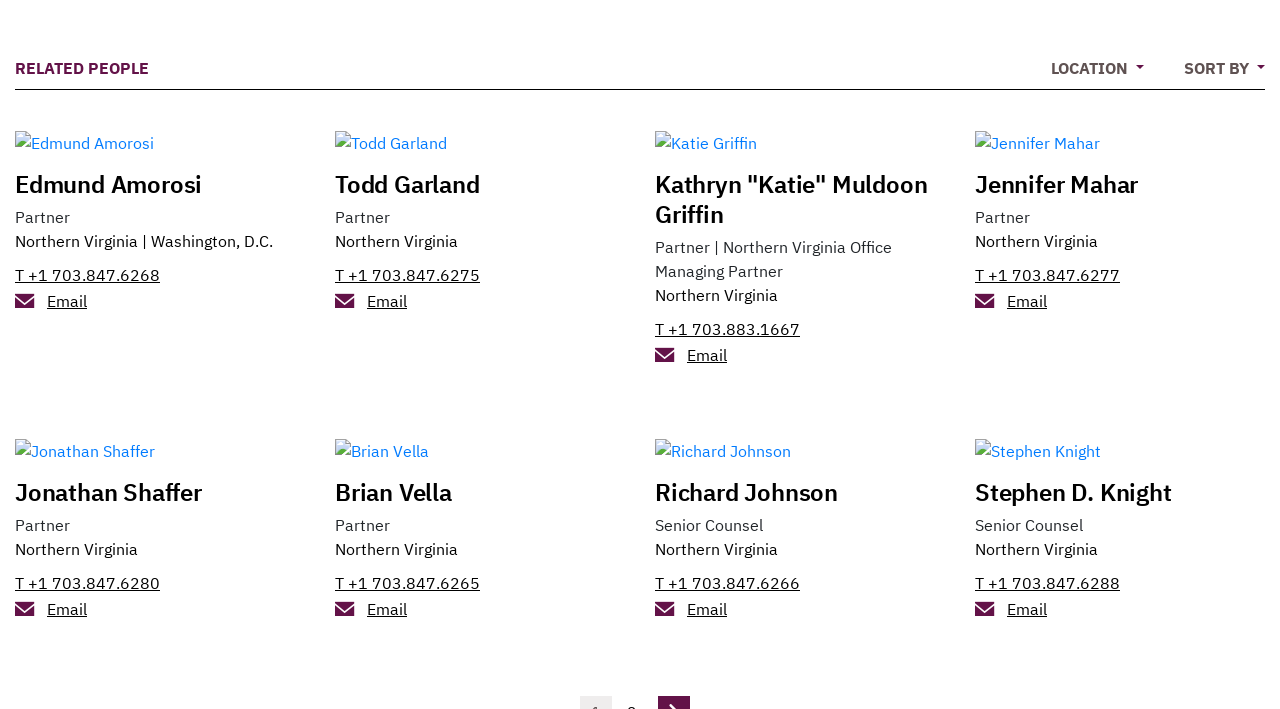Please provide a one-word or phrase answer to the question: 
What is the title of Richard Johnson?

Senior Counsel